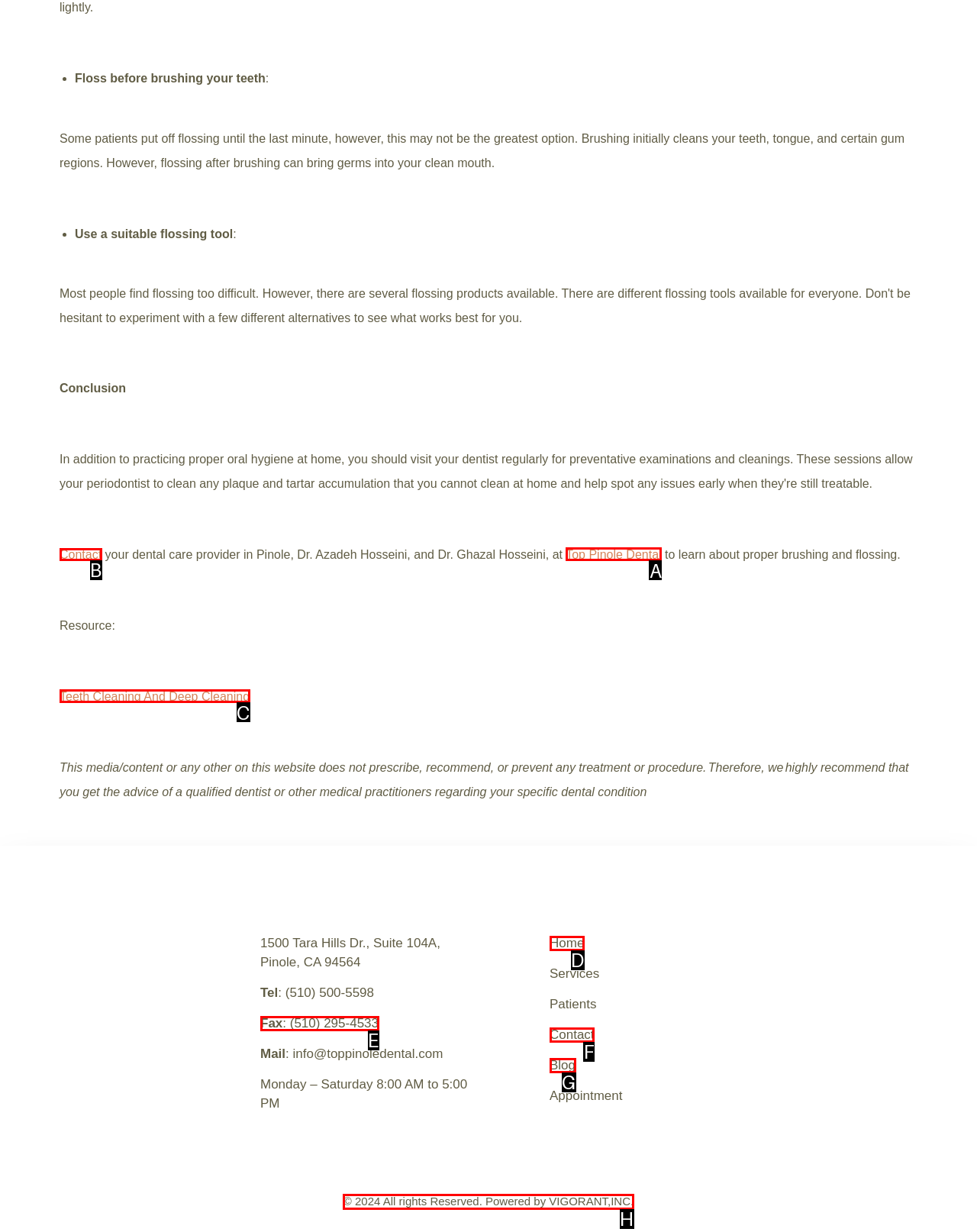Select the letter of the option that should be clicked to achieve the specified task: Click Contact. Respond with just the letter.

B